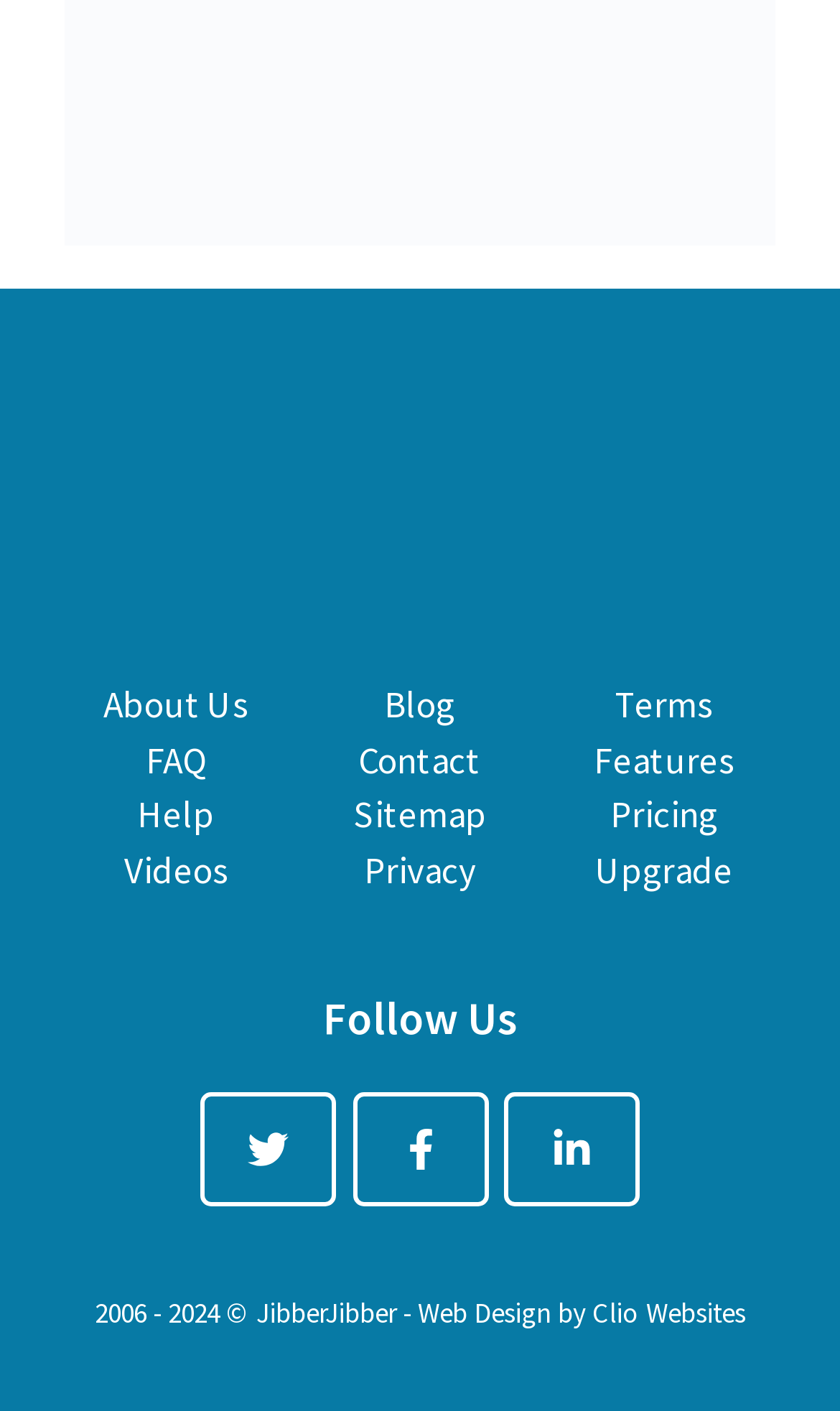Please examine the image and provide a detailed answer to the question: How many links are in the footer?

I counted the number of links in the footer section, which includes 'About Us', 'FAQ', 'Help', 'Videos', 'Blog', 'Contact', 'Sitemap', 'Privacy', and 'Terms'.